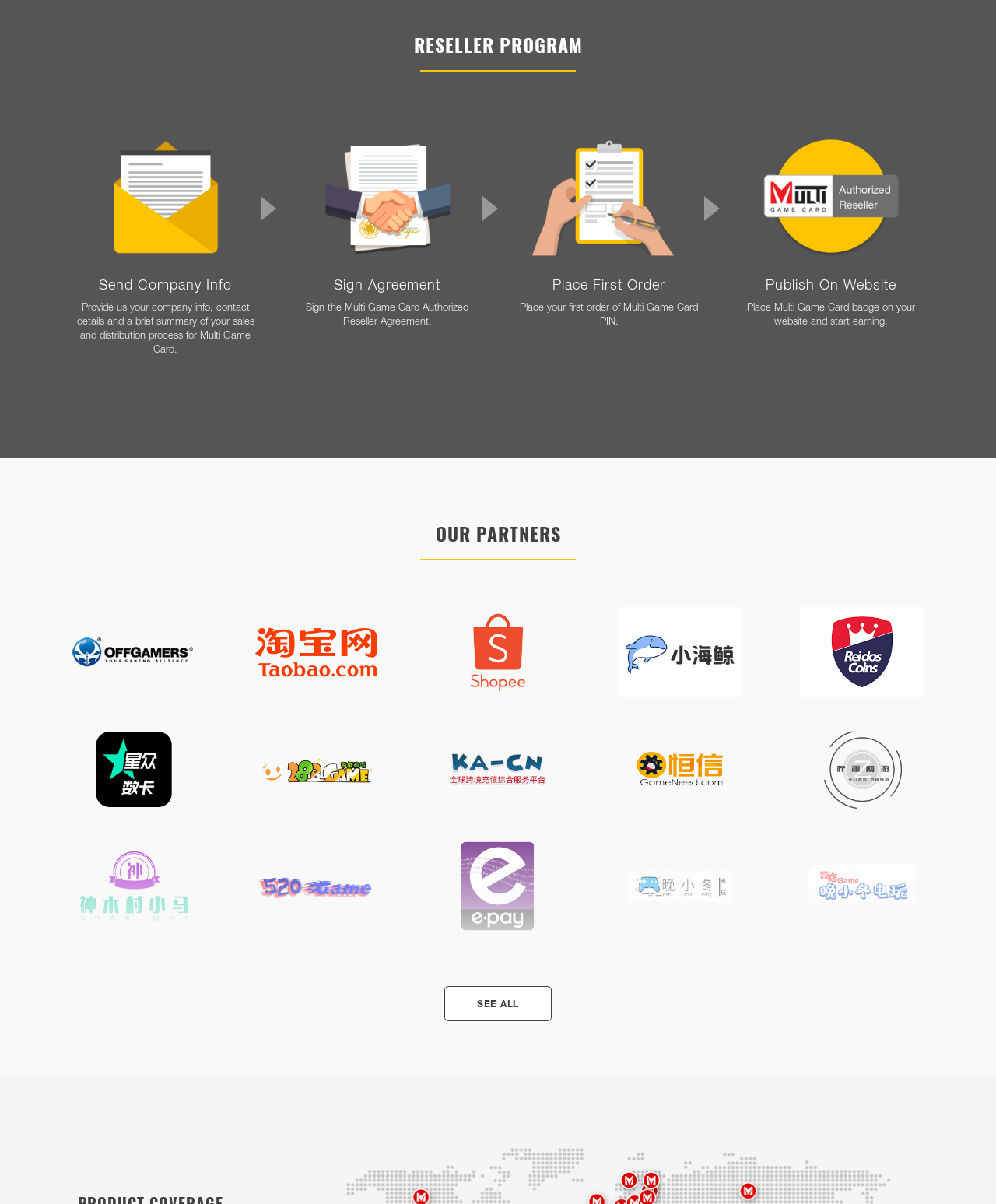Please mark the clickable region by giving the bounding box coordinates needed to complete this instruction: "Click on 'Sobre'".

None